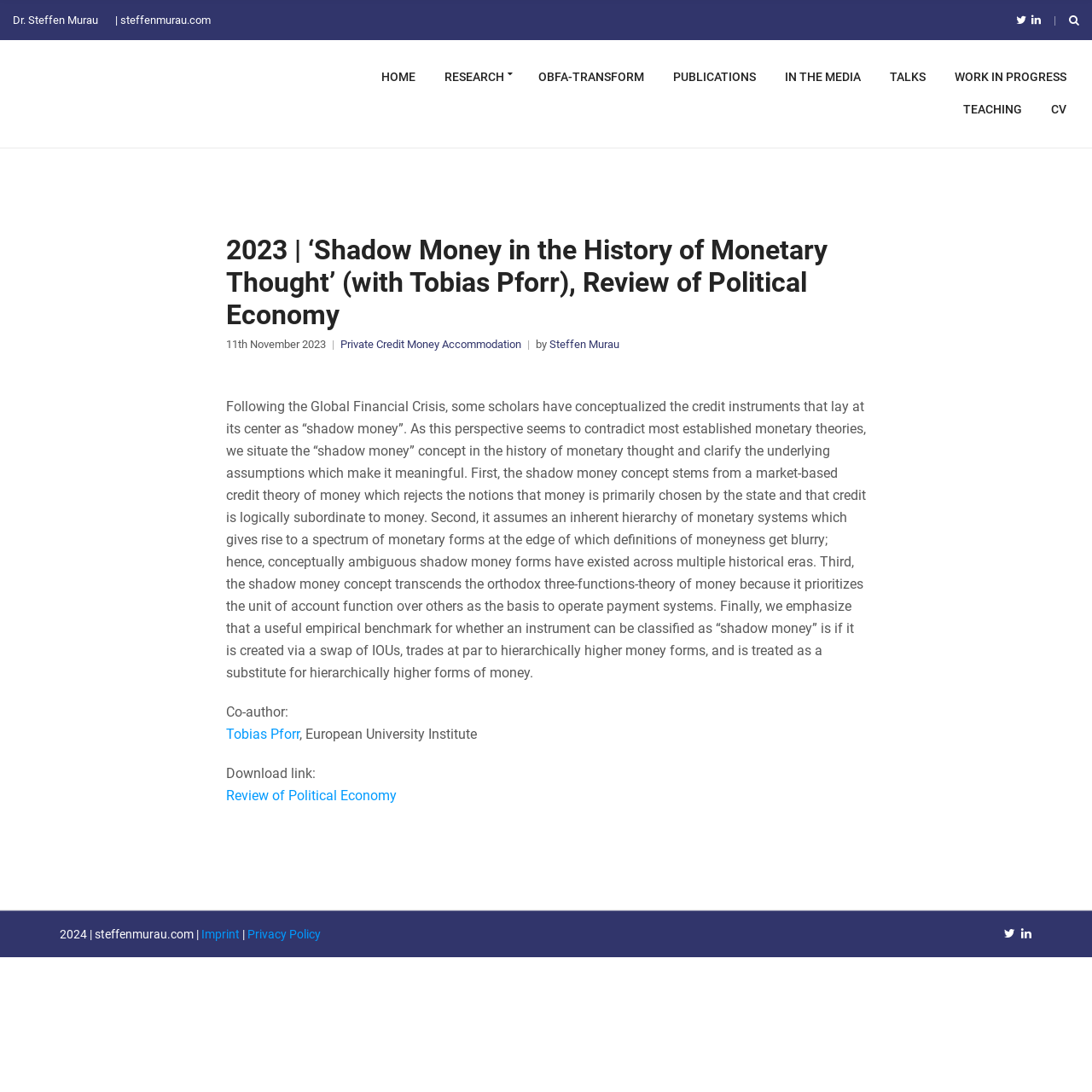Determine the heading of the webpage and extract its text content.

2023 | ‘Shadow Money in the History of Monetary Thought’ (with Tobias Pforr), Review of Political Economy